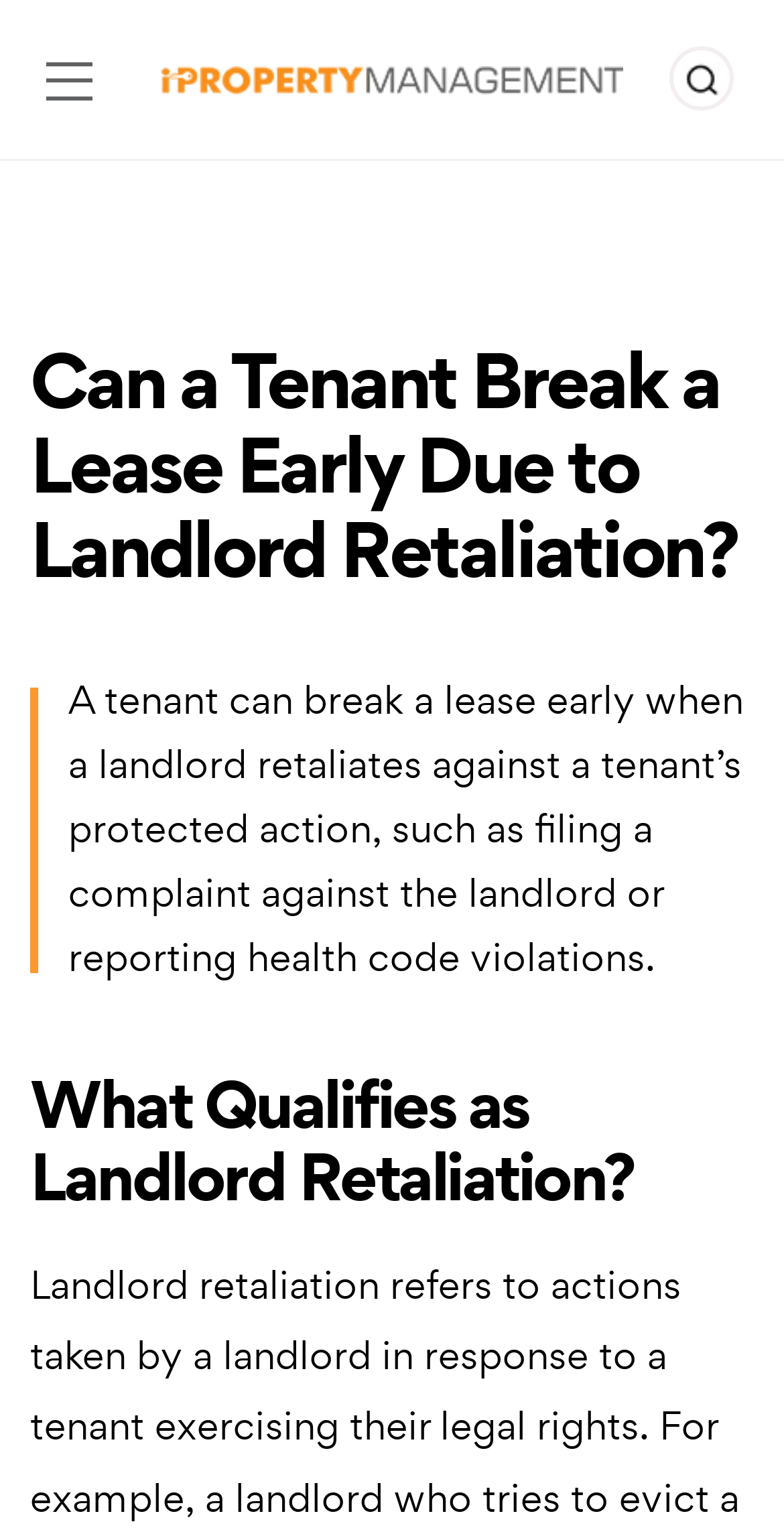Using the provided element description, identify the bounding box coordinates as (top-left x, top-left y, bottom-right x, bottom-right y). Ensure all values are between 0 and 1. Description: aria-label="Submit Search Results"

[0.079, 0.008, 0.2, 0.067]